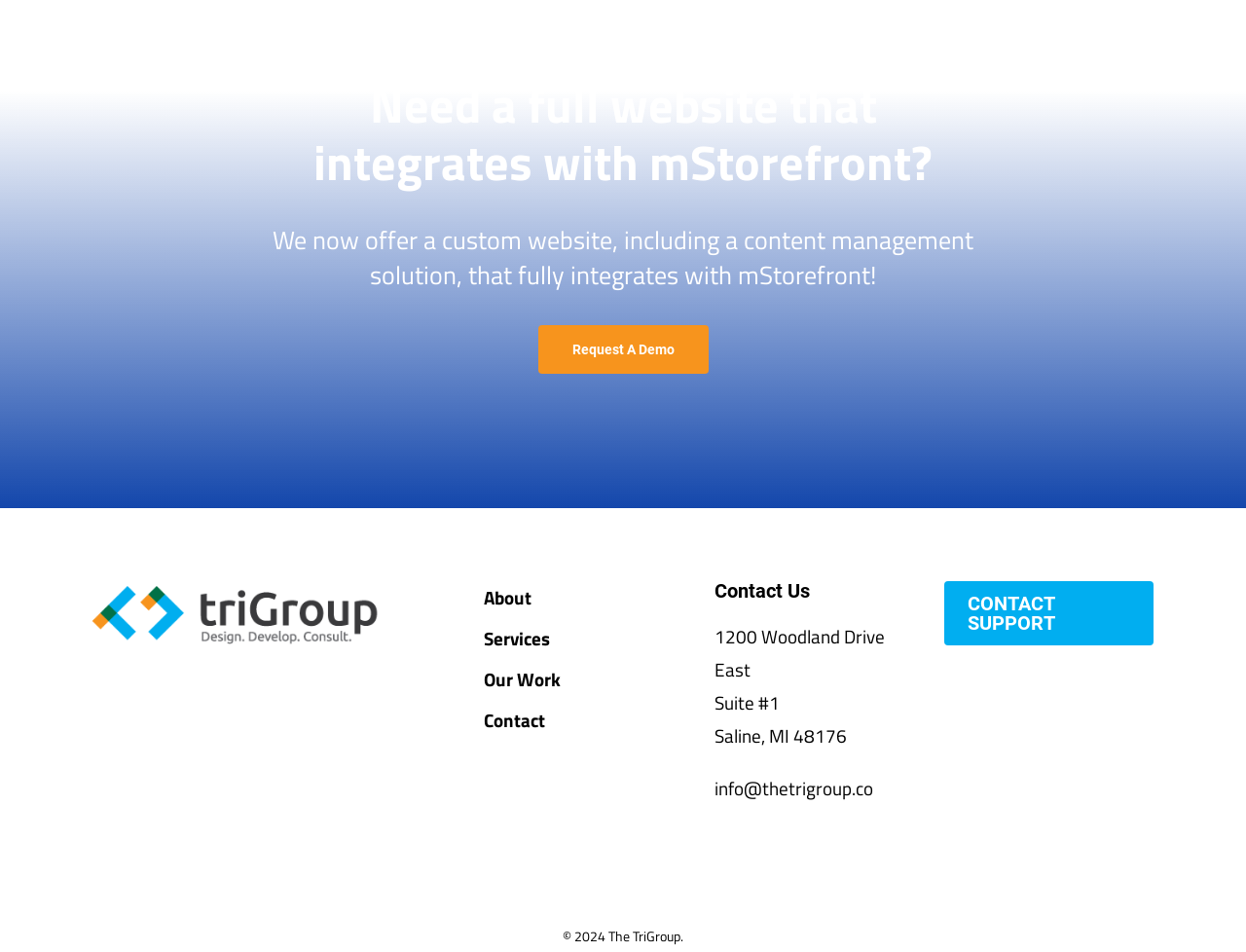How many ways are there to contact the company?
Please provide a comprehensive answer to the question based on the webpage screenshot.

I found two ways to contact the company by looking at the contact information section, where there is a link to 'CONTACT SUPPORT' and an email address 'info@thetrigroup.co'.